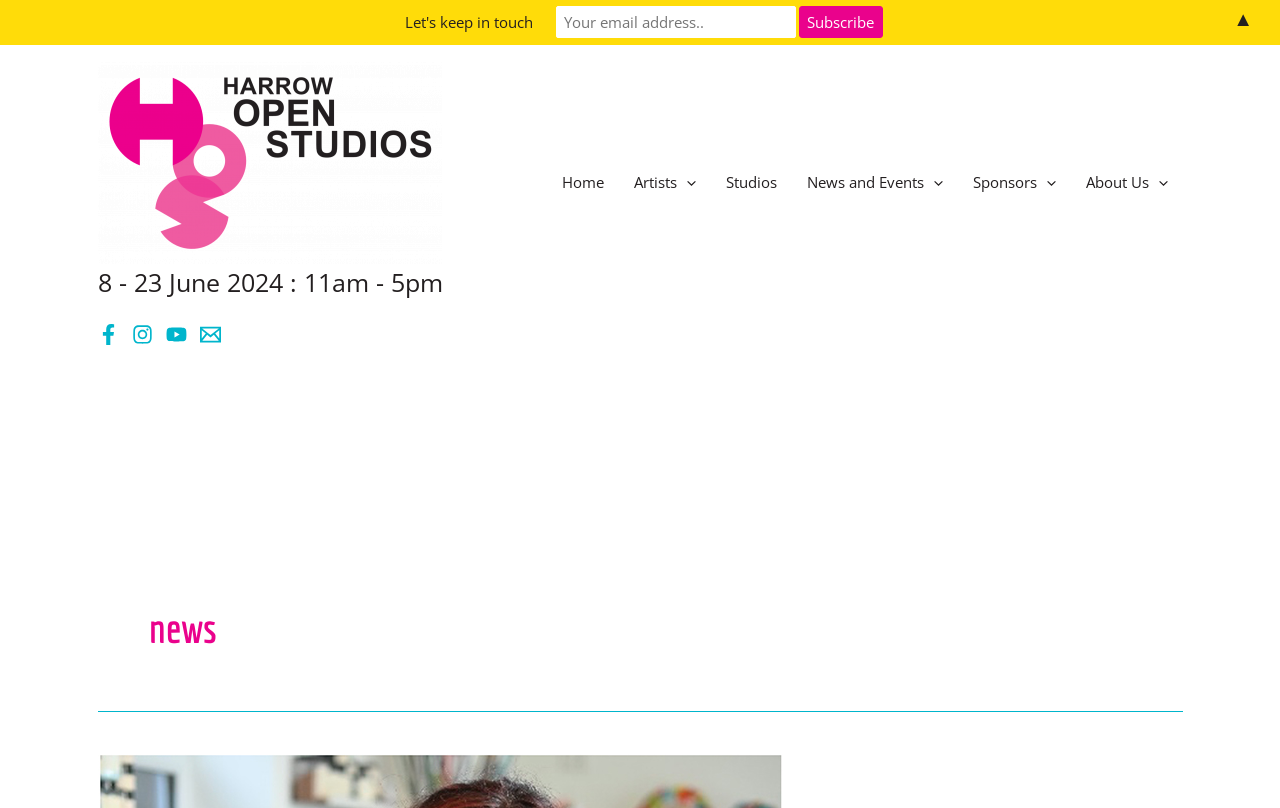Please mark the bounding box coordinates of the area that should be clicked to carry out the instruction: "Click on the HOS link".

[0.076, 0.185, 0.345, 0.214]